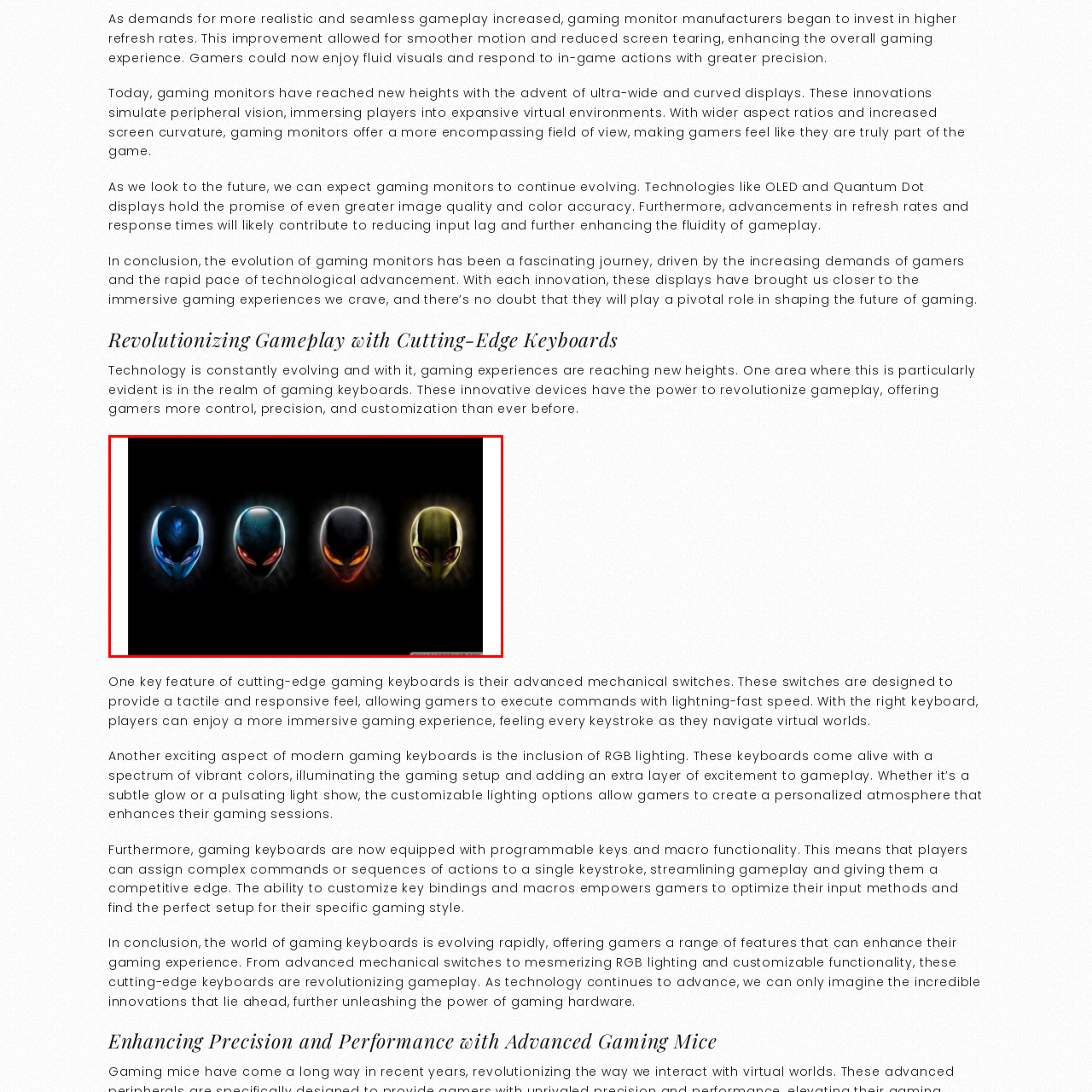Describe the contents of the image that is surrounded by the red box in a detailed manner.

The image features a striking display of four distinct alien heads, each with unique colors and features, set against a deep black background. The first head on the left is a vibrant blue, radiating an otherworldly aura with bright red eyes that capture attention. The second head is a sleek turquoise, showcasing a smooth surface with prominent eyes that convey a sense of intrigue. The third head, in stark black, features glowing orange eyes that exude an air of mysterious power. Finally, the fourth head on the far right is a muted green, its intense eyes reflecting a sense of intelligence and menace. This composition not only highlights diversity in design but also evokes themes of technology, science fiction, and innovation, paralleling advancements in gaming hardware, such as advanced gaming keyboards and mice that enhance precision and performance.